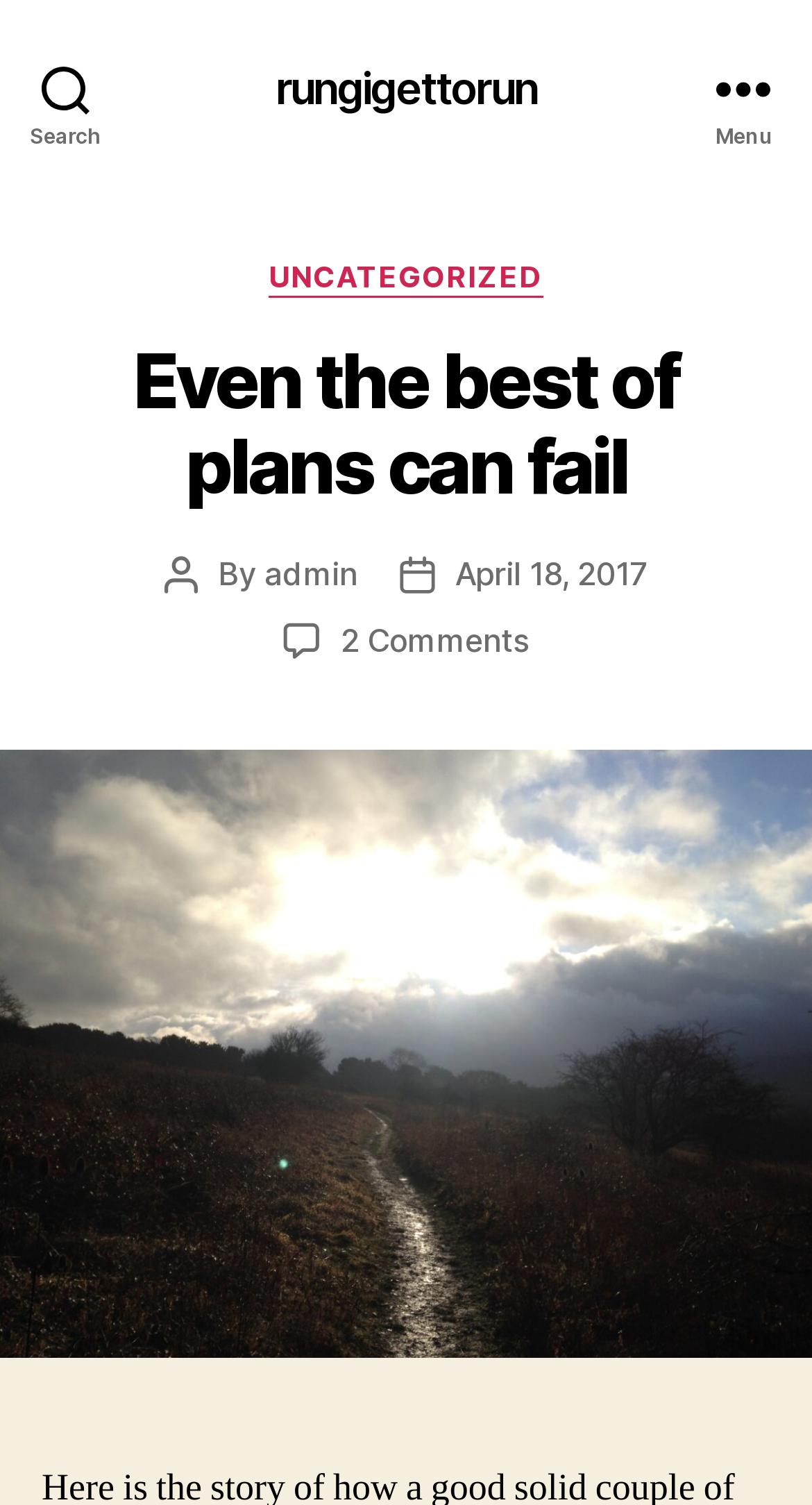What is the text on the top-left button?
Answer briefly with a single word or phrase based on the image.

Search